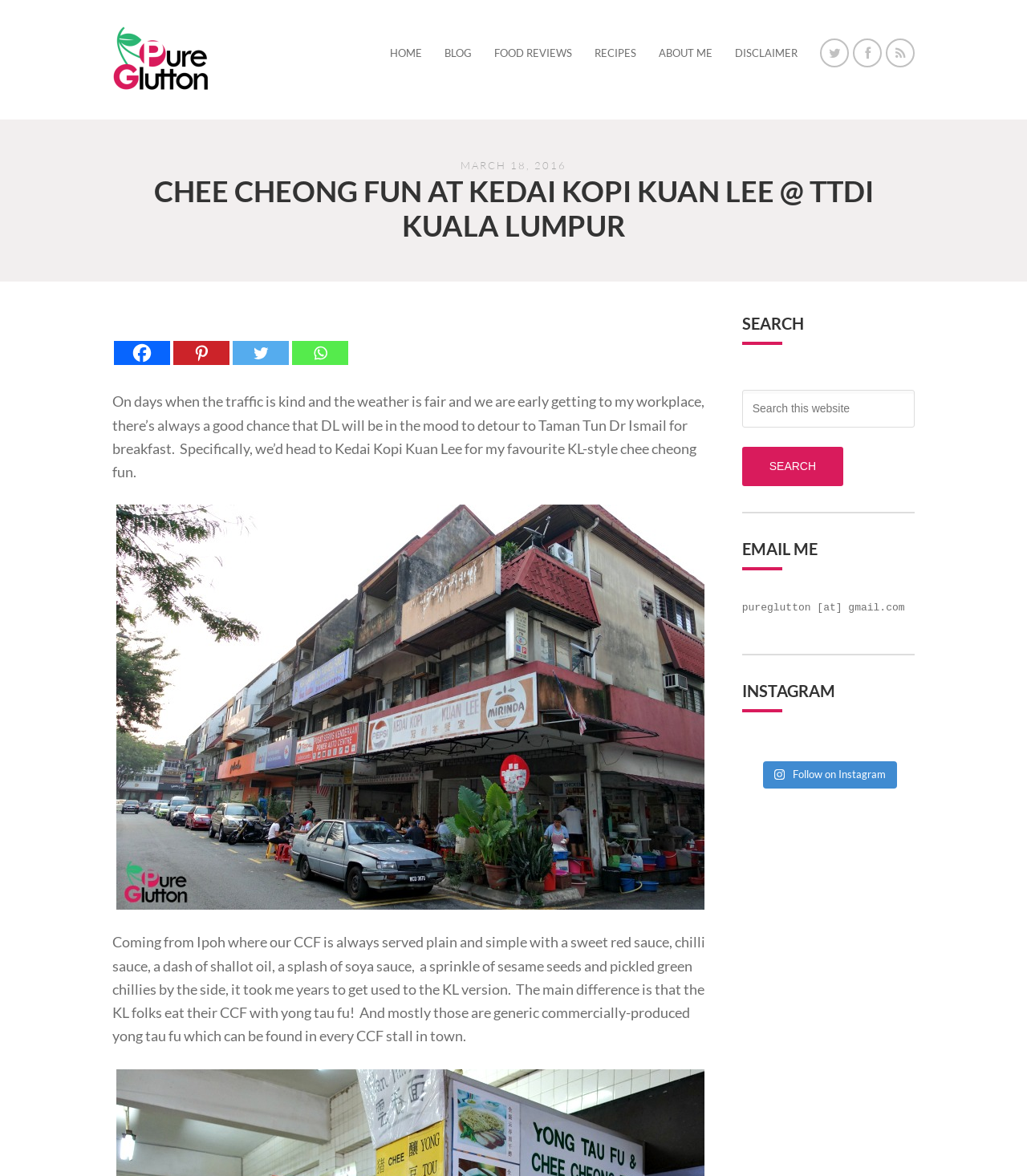Point out the bounding box coordinates of the section to click in order to follow this instruction: "search this website".

[0.722, 0.331, 0.891, 0.363]